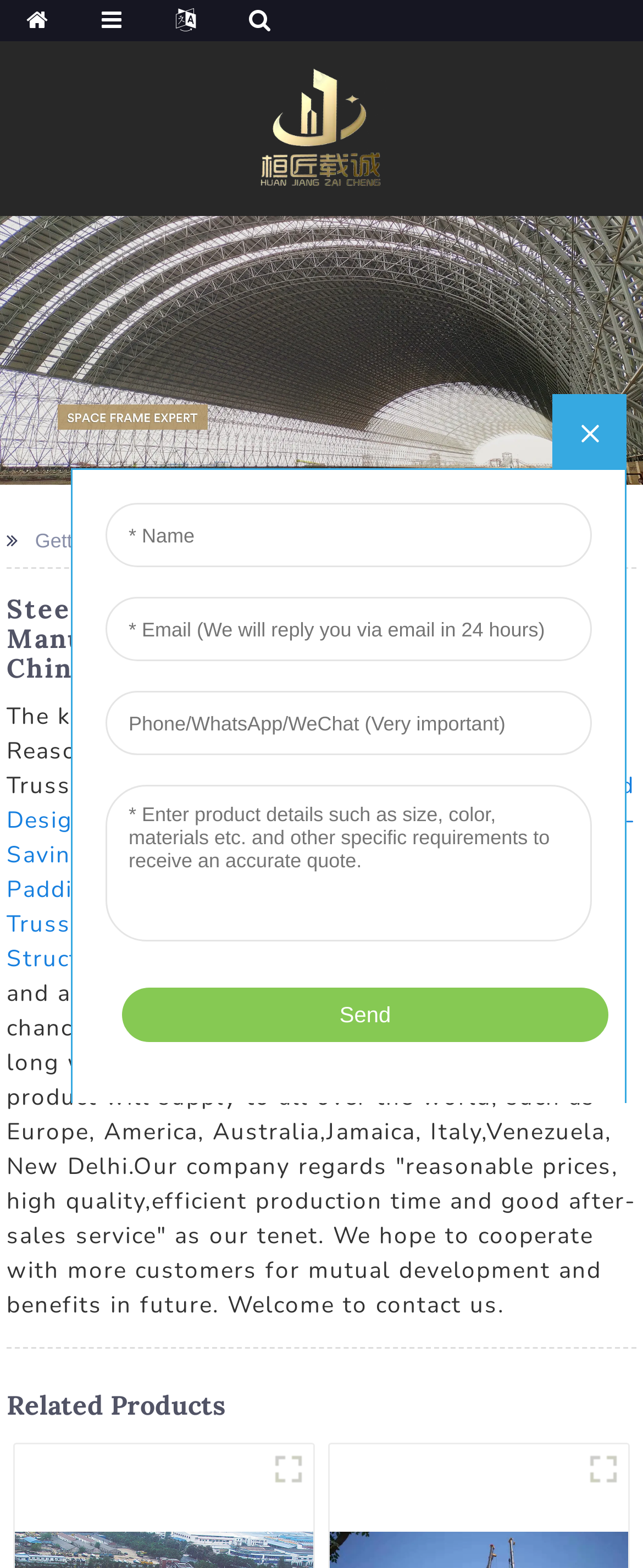Please identify the bounding box coordinates of the area that needs to be clicked to follow this instruction: "Check Related Products".

[0.01, 0.886, 0.99, 0.905]